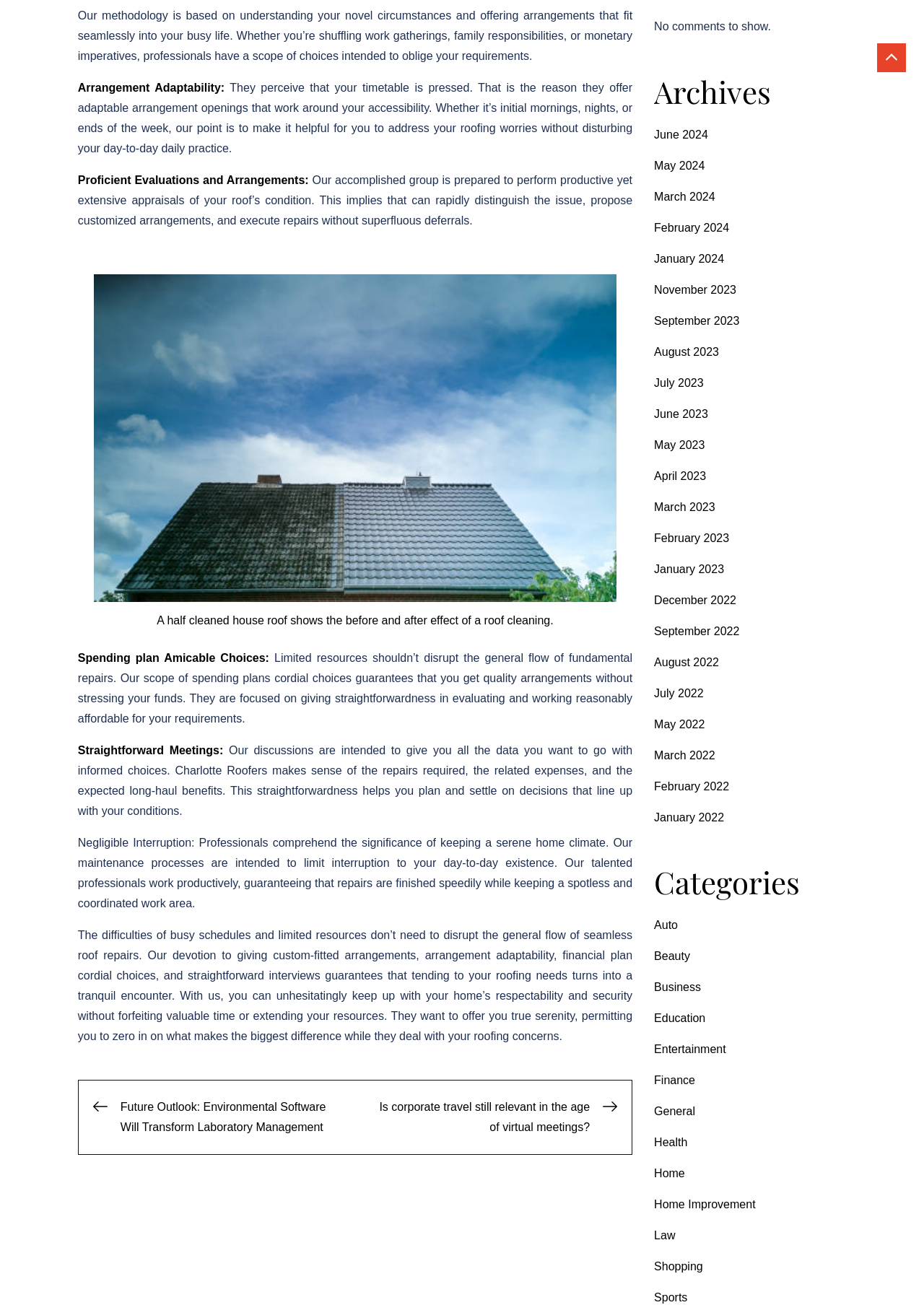Locate the bounding box coordinates of the clickable part needed for the task: "Navigate to 'Home Improvement' category".

[0.708, 0.918, 0.818, 0.927]